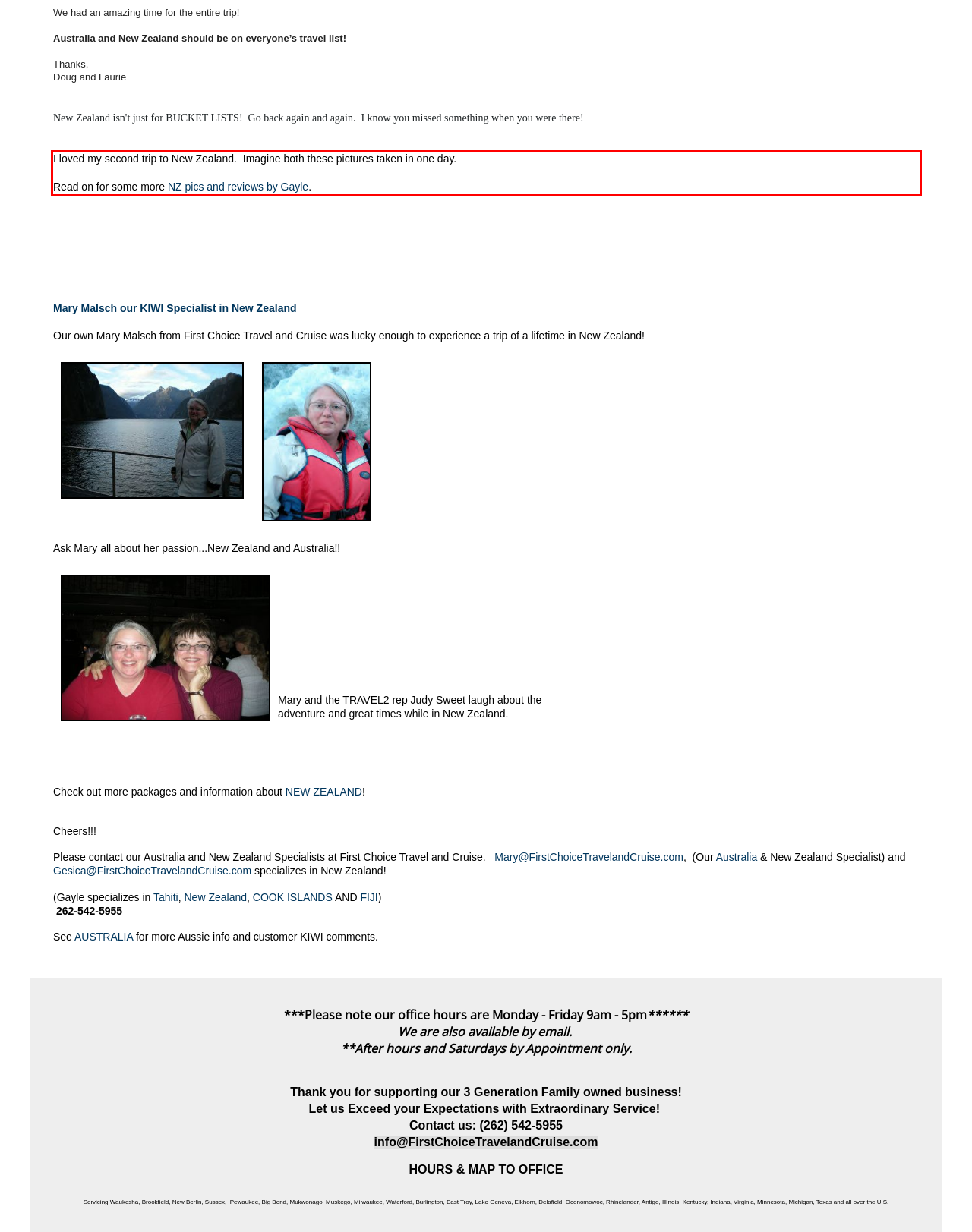There is a screenshot of a webpage with a red bounding box around a UI element. Please use OCR to extract the text within the red bounding box.

I loved my second trip to New Zealand. Imagine both these pictures taken in one day. Read on for some more NZ pics and reviews by Gayle.